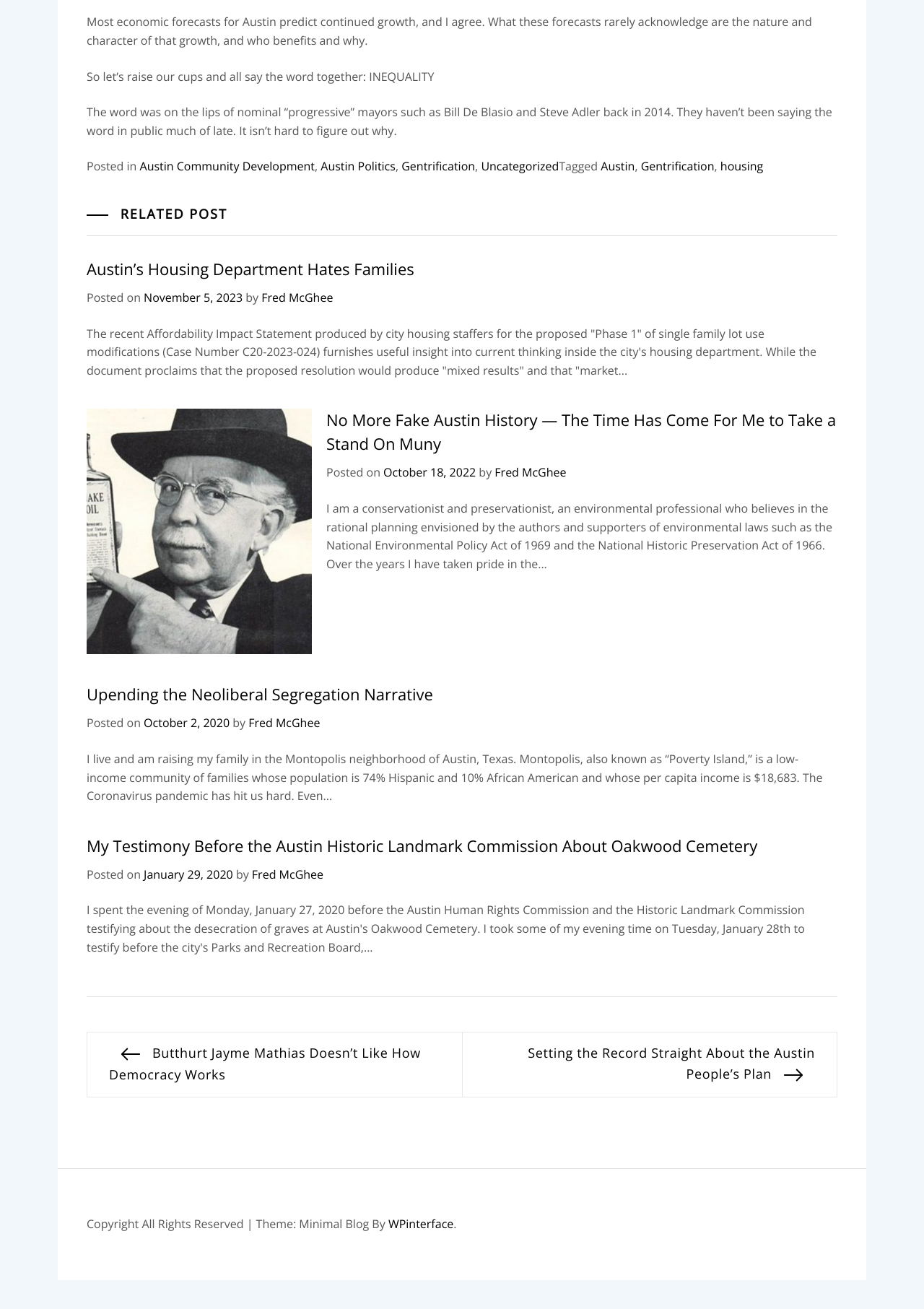How many articles are on the webpage?
Using the visual information from the image, give a one-word or short-phrase answer.

5